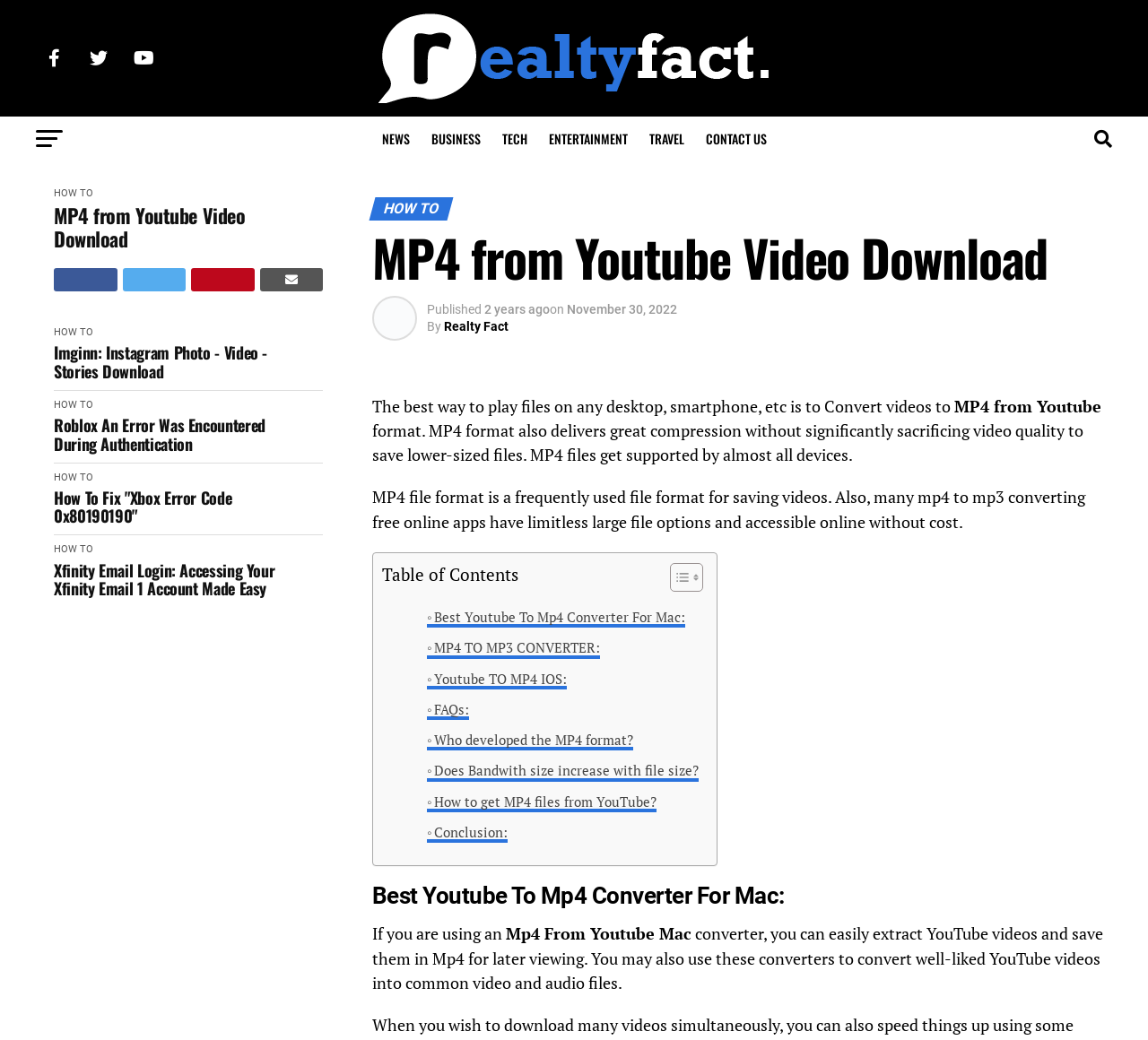Please find the bounding box coordinates of the clickable region needed to complete the following instruction: "Click on the 'Best Youtube To Mp4 Converter For Mac:' link". The bounding box coordinates must consist of four float numbers between 0 and 1, i.e., [left, top, right, bottom].

[0.372, 0.583, 0.597, 0.604]